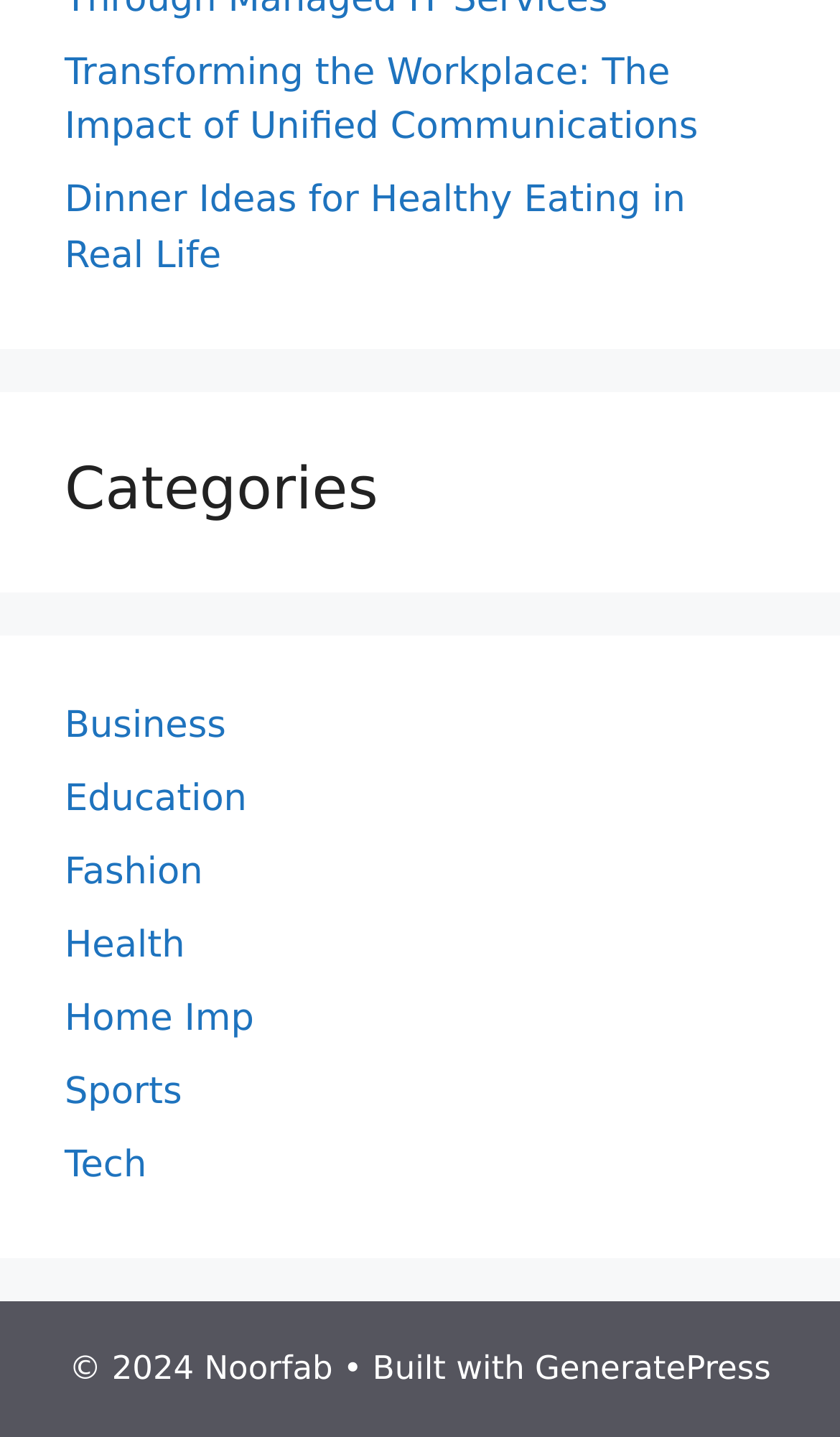Locate the bounding box for the described UI element: "Home Imp". Ensure the coordinates are four float numbers between 0 and 1, formatted as [left, top, right, bottom].

[0.077, 0.693, 0.303, 0.723]